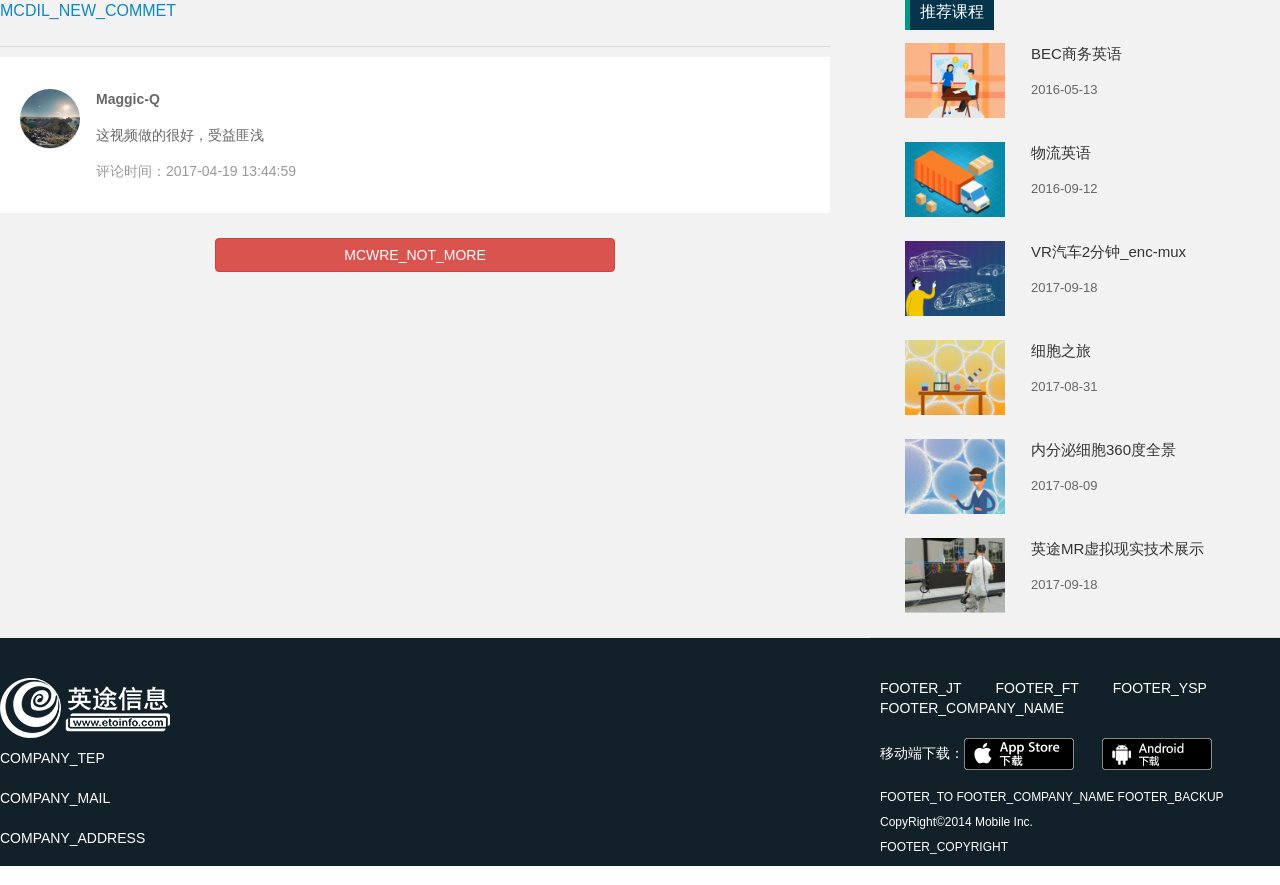Please determine the bounding box coordinates of the area that needs to be clicked to complete this task: 'Click the link to view VR汽车2分钟_enc-mux course'. The coordinates must be four float numbers between 0 and 1, formatted as [left, top, right, bottom].

[0.805, 0.275, 0.927, 0.294]